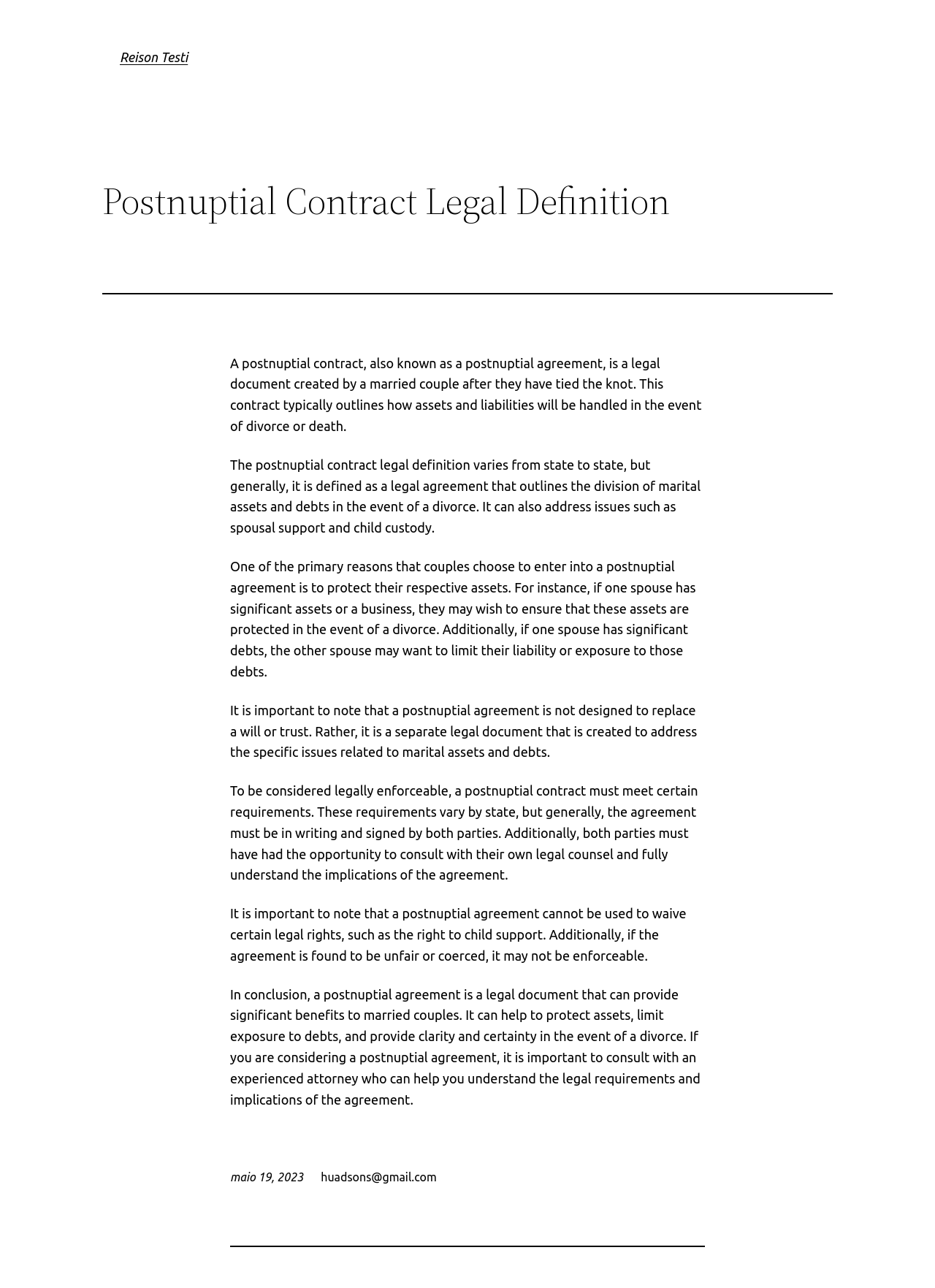What cannot be waived in a postnuptial agreement?
Please provide a comprehensive answer based on the details in the screenshot.

The webpage notes that a postnuptial agreement cannot be used to waive certain legal rights, such as the right to child support, and if the agreement is found to be unfair or coerced, it may not be enforceable.